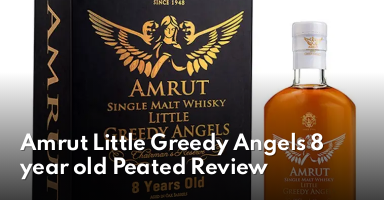Create an elaborate description of the image, covering every aspect.

This image features the packaging and bottle of the **Amrut Little Greedy Angels 8 Year Old Peated Whisky**, a product of Amrut Distilleries, known for its exceptional single malt whiskies. The elegantly designed box showcases intricate golden motifs that reflect the heritage and craftsmanship behind the whisky. The bottle itself, with its distinct shape and label, proudly displays the brand name "AMRUT" alongside its age and type, emphasizing its quality. Accompanying the bottle is the title "Amrut Little Greedy Angels 8 Year Old Peated Review," indicating this image is part of a detailed review highlighting the unique characteristics and tasting notes of this peated expression. This whisky is celebrated for its complex flavors, capturing the essence of Indian whisky craftsmanship.